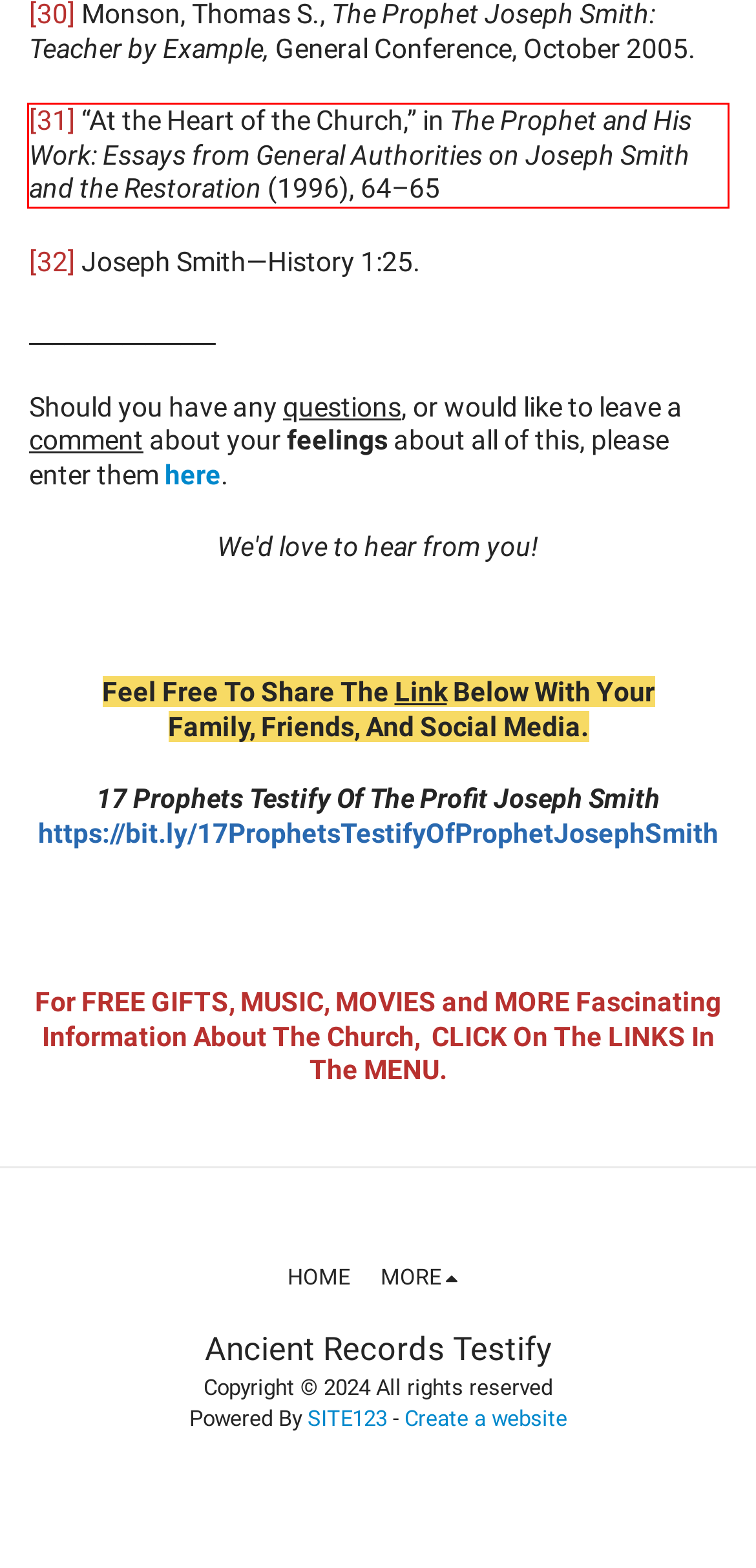Please perform OCR on the text content within the red bounding box that is highlighted in the provided webpage screenshot.

[31] “At the Heart of the Church,” in The Prophet and His Work: Essays from General Authorities on Joseph Smith and the Restoration (1996), 64–65